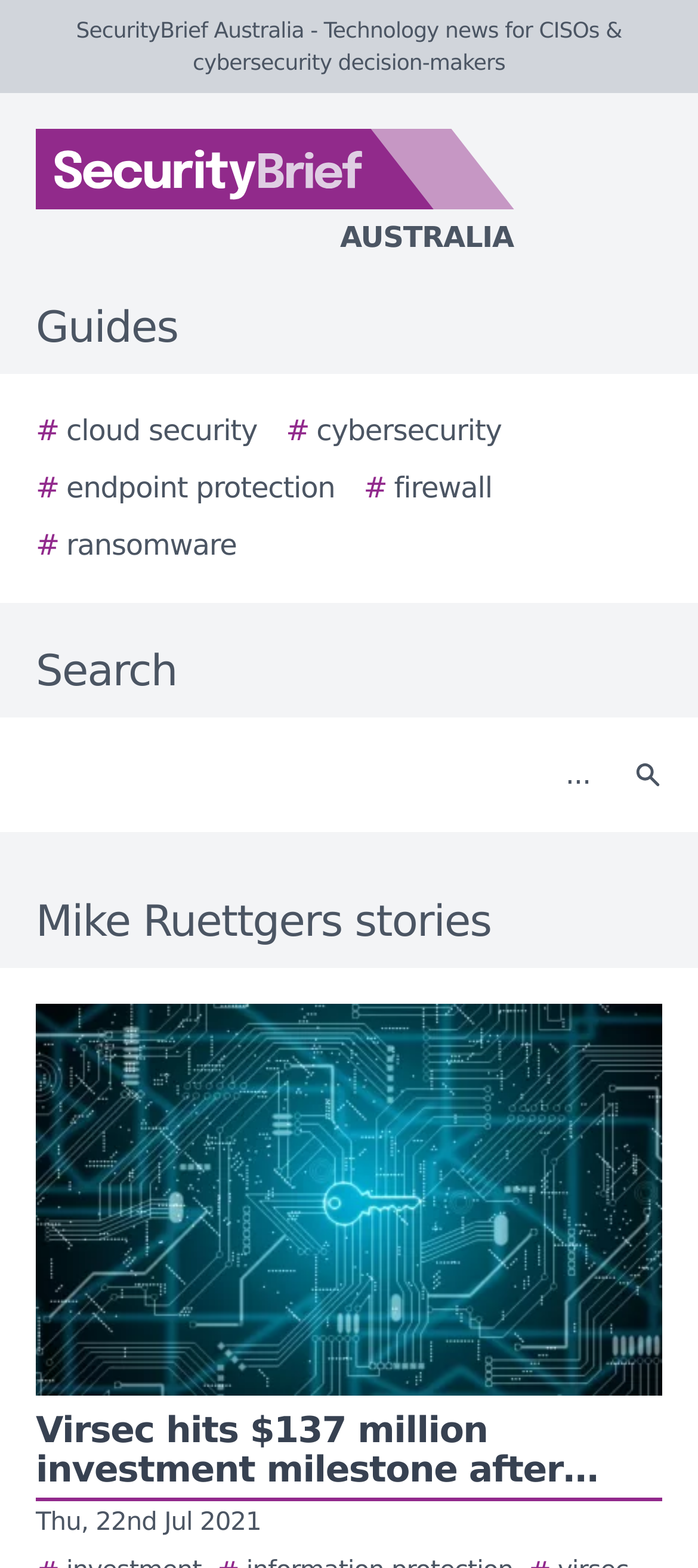Using the element description provided, determine the bounding box coordinates in the format (top-left x, top-left y, bottom-right x, bottom-right y). Ensure that all values are floating point numbers between 0 and 1. Element description: # cybersecurity

[0.41, 0.261, 0.719, 0.289]